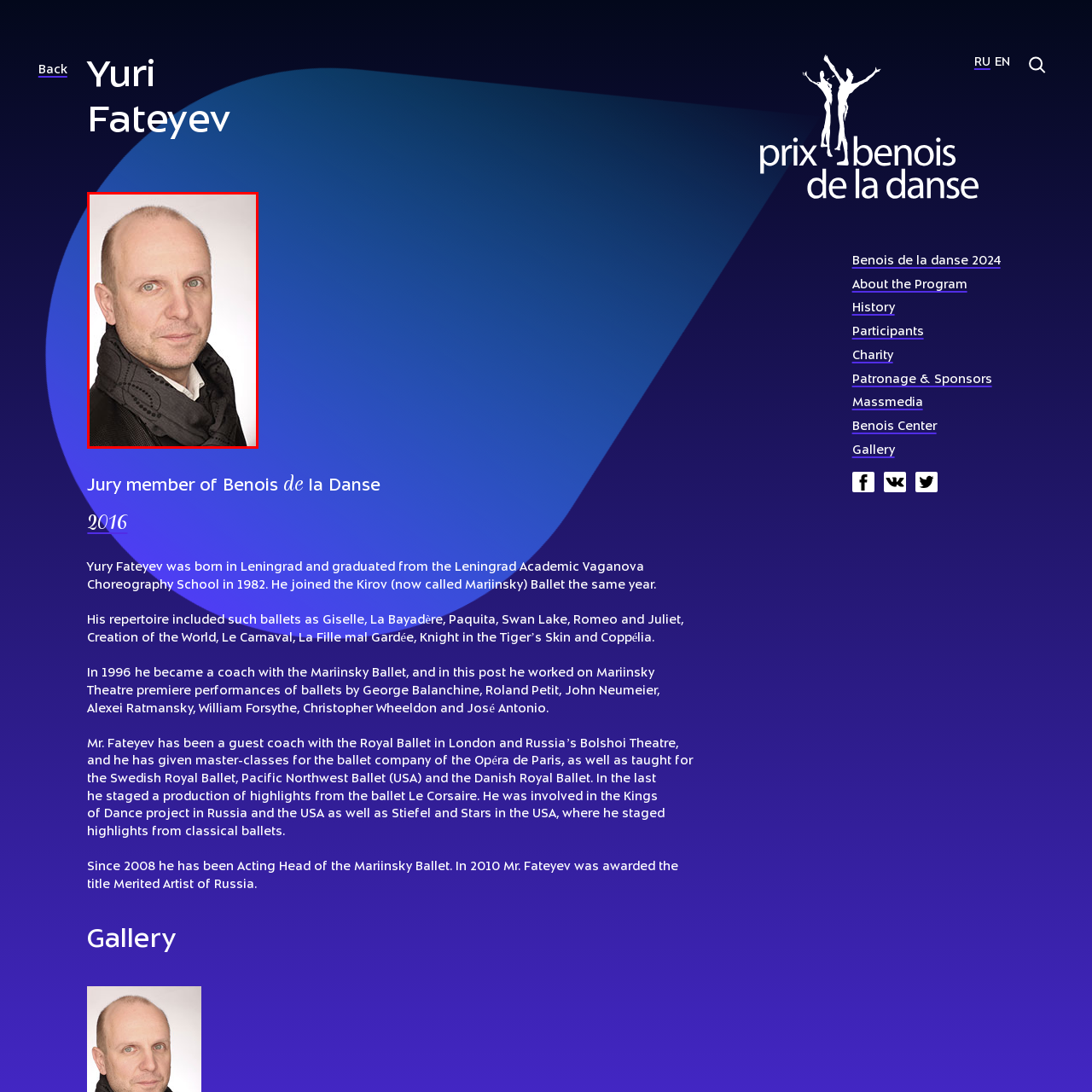Observe the image encased in the red box and deliver an in-depth response to the subsequent question by interpreting the details within the image:
What is the color of Yuri Fateyev's scarf?

The caption specifically mentions that Yuri Fateyev is wearing a dark scarf, which suggests that the scarf is of a darker color tone.